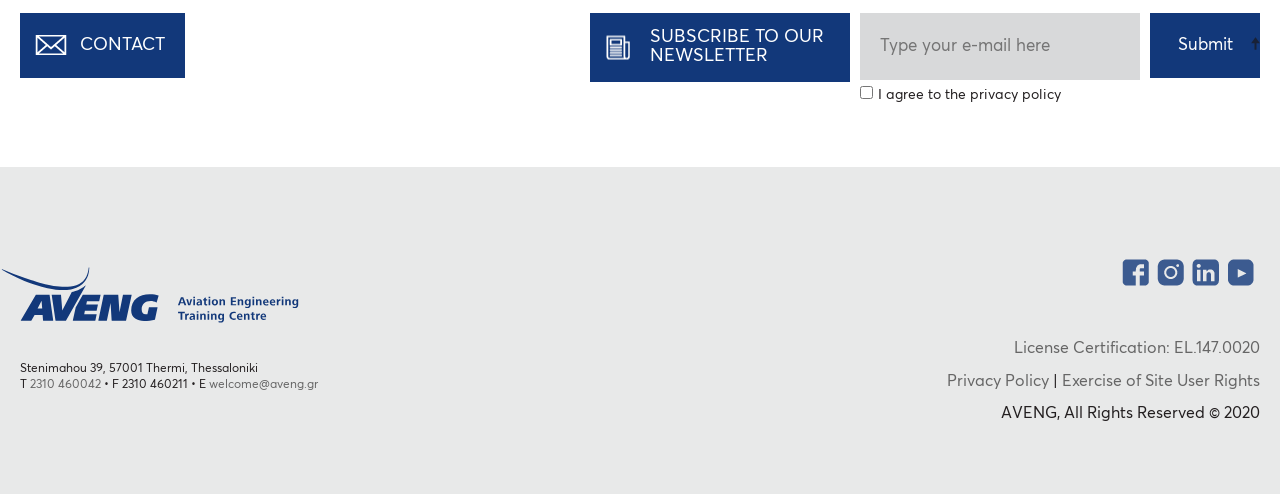What is the purpose of the textbox?
Answer the question with a detailed and thorough explanation.

The textbox is located below the heading 'SUBSCRIBE TO OUR NEWSLETTER' and has a required attribute, indicating that it needs to be filled in to submit the form. This suggests that the purpose of the textbox is to input an email address or other information to subscribe to the newsletter.